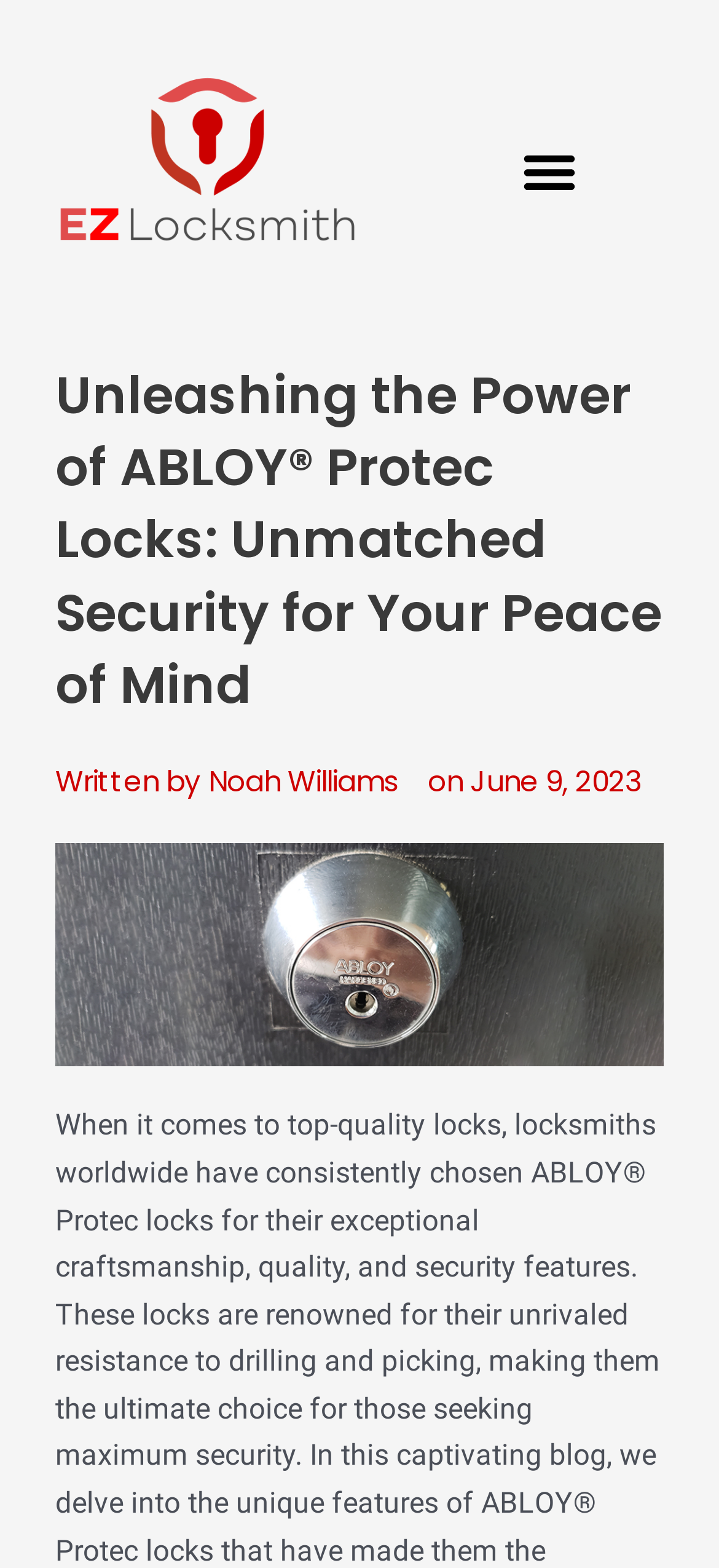What type of locks are being discussed?
Answer the question with detailed information derived from the image.

I found the answer by looking at the main heading, which mentions 'ABLOY Protec Locks'. This suggests that the article is discussing the features and benefits of ABLOY Protec locks.